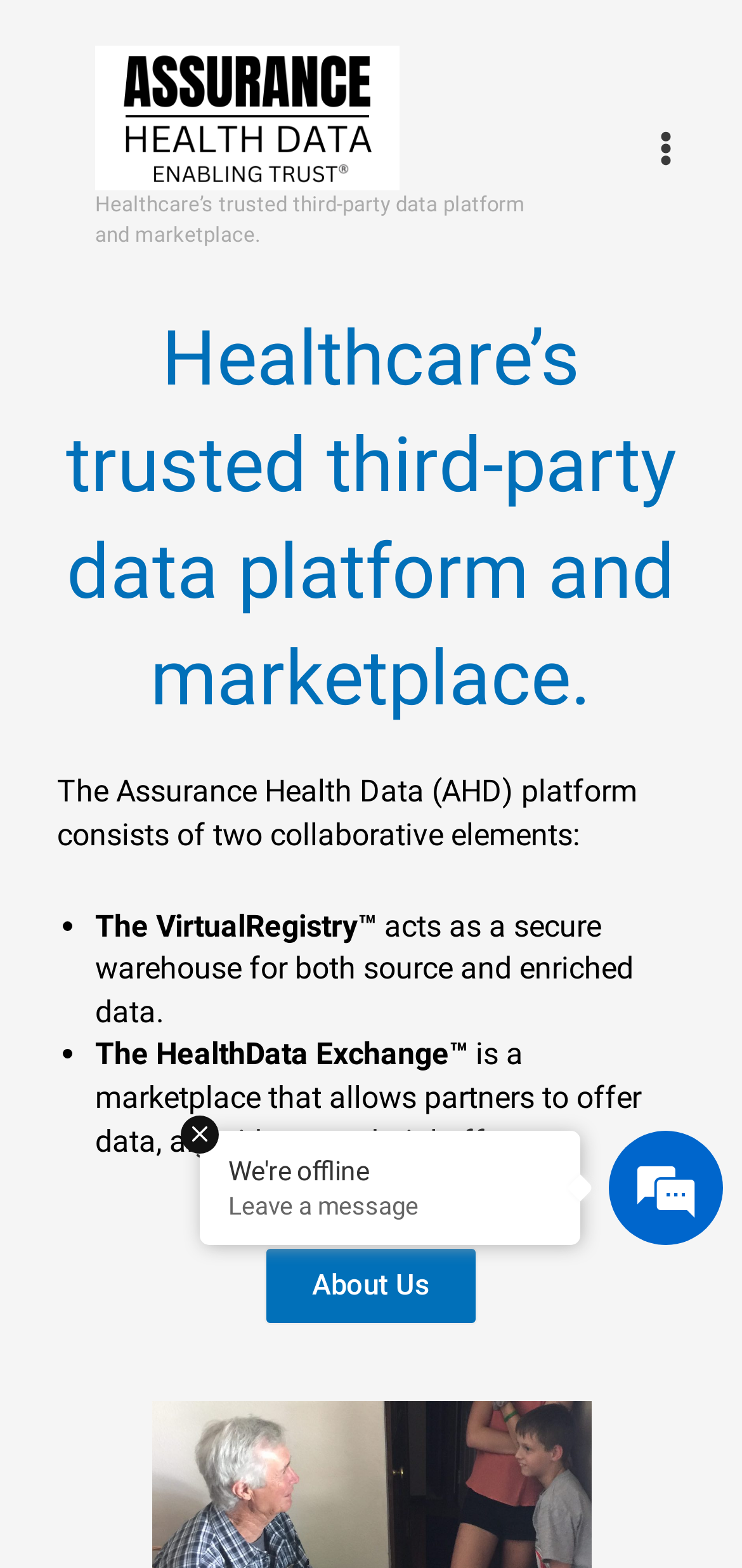What is the purpose of The HealthData Exchange?
Based on the visual content, answer with a single word or a brief phrase.

A marketplace for data, algorithms, and trial offers